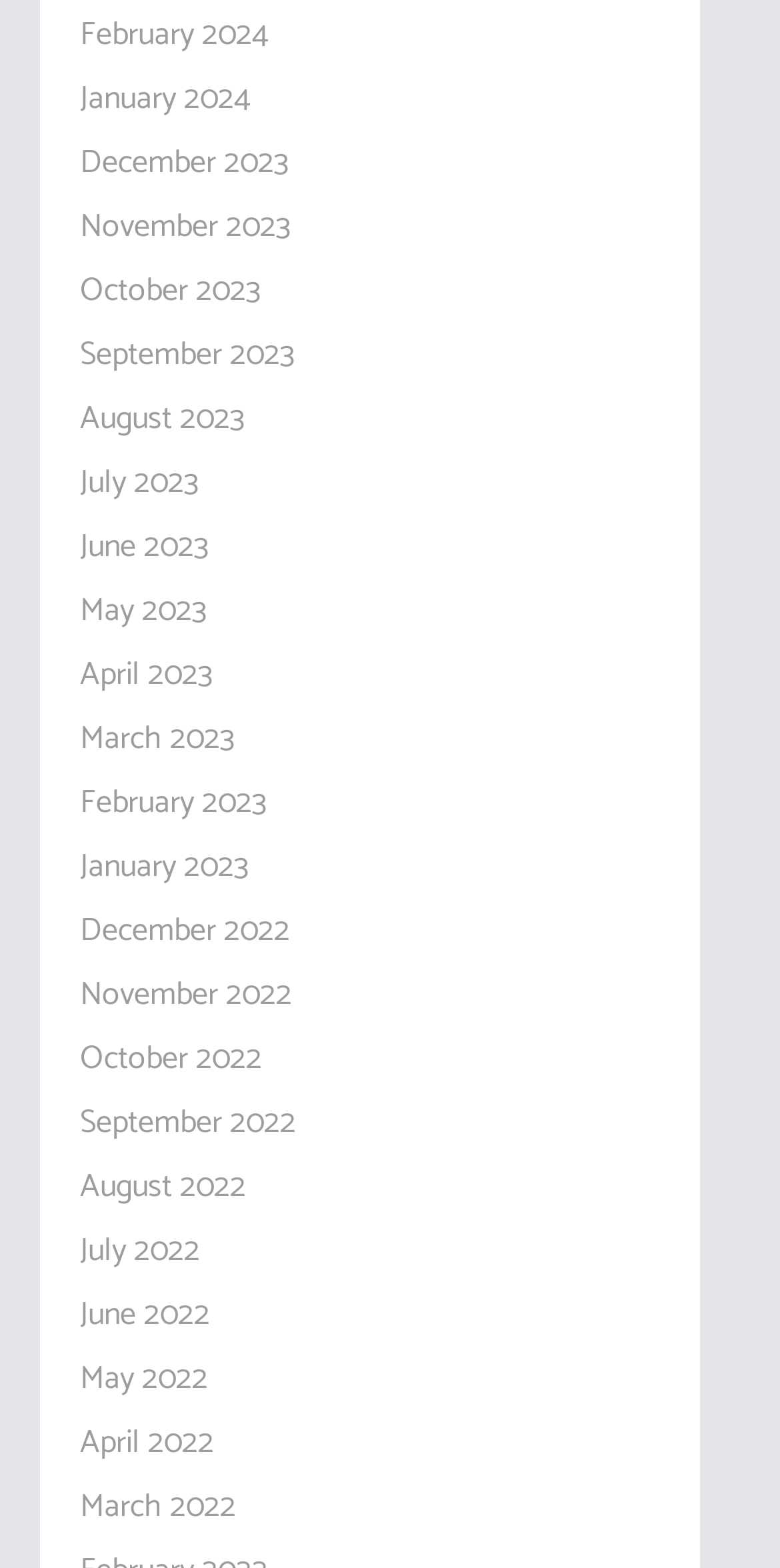Are the months listed in chronological order? Observe the screenshot and provide a one-word or short phrase answer.

Yes